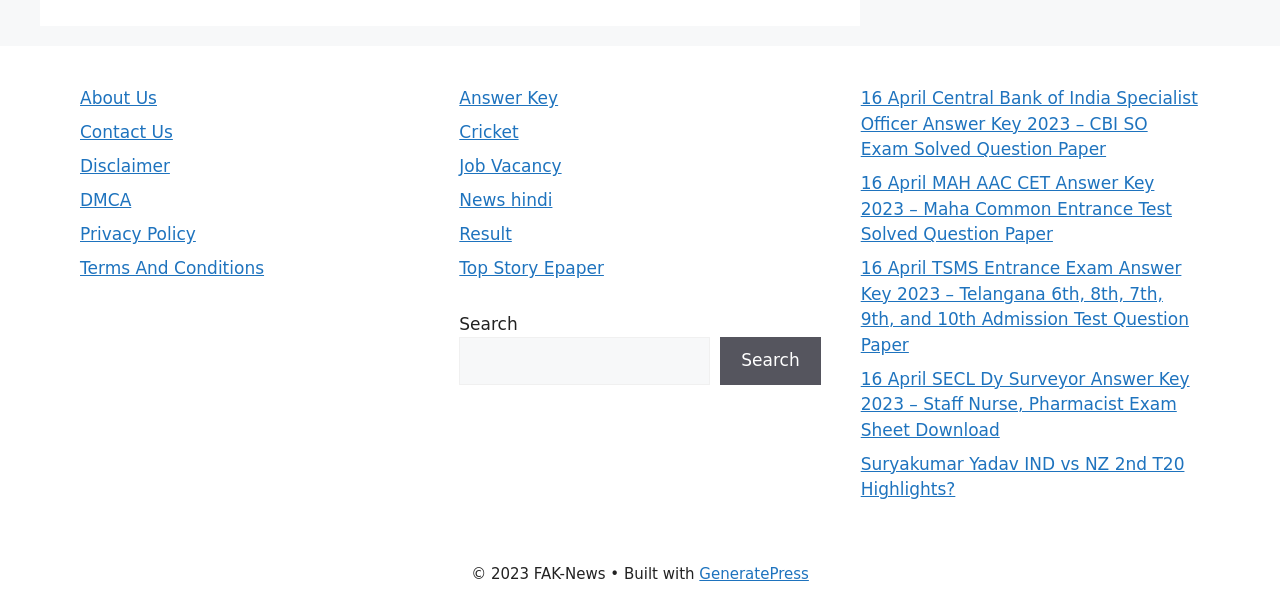What is the copyright year of the website?
Examine the webpage screenshot and provide an in-depth answer to the question.

The copyright information is located at the bottom of the webpage, and it states '© 2023 FAK-News'. This suggests that the copyright year of the website is 2023.